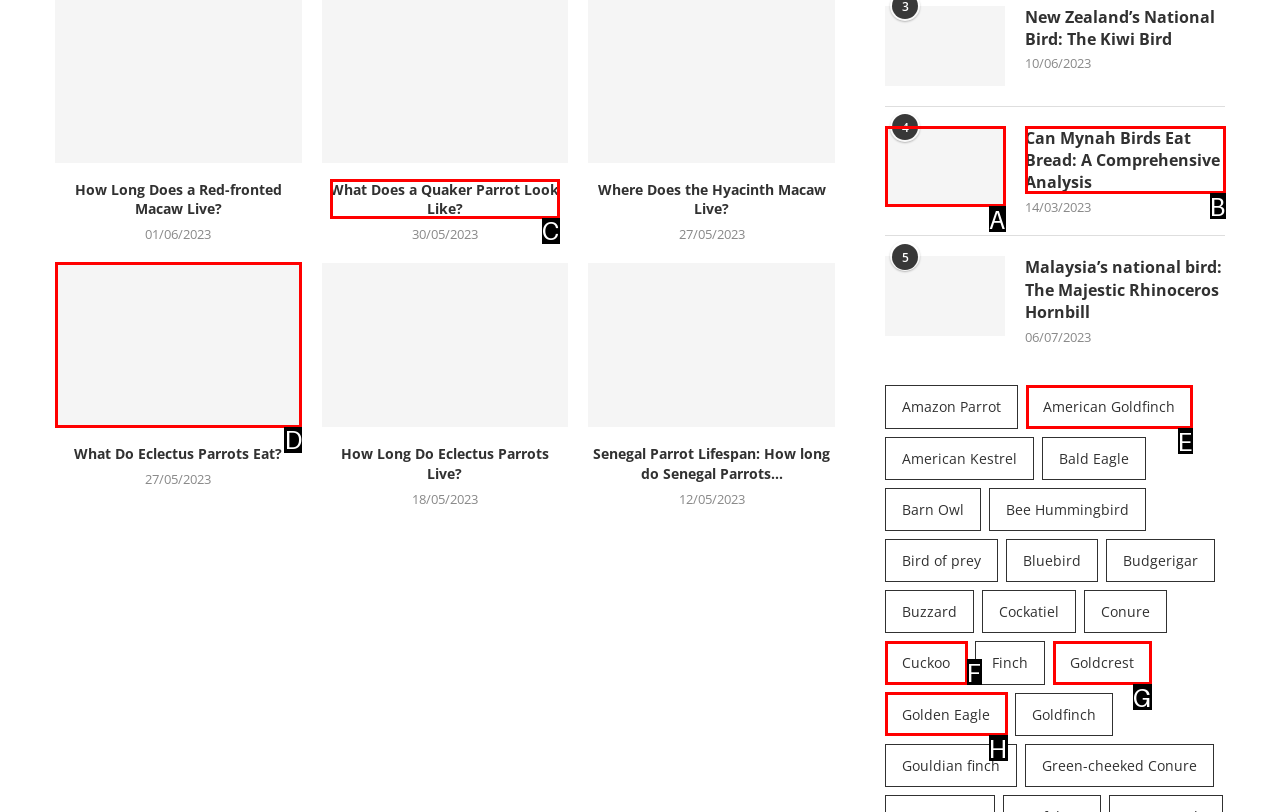Select the appropriate HTML element that needs to be clicked to finish the task: Read about Quaker Parrot's appearance
Reply with the letter of the chosen option.

C